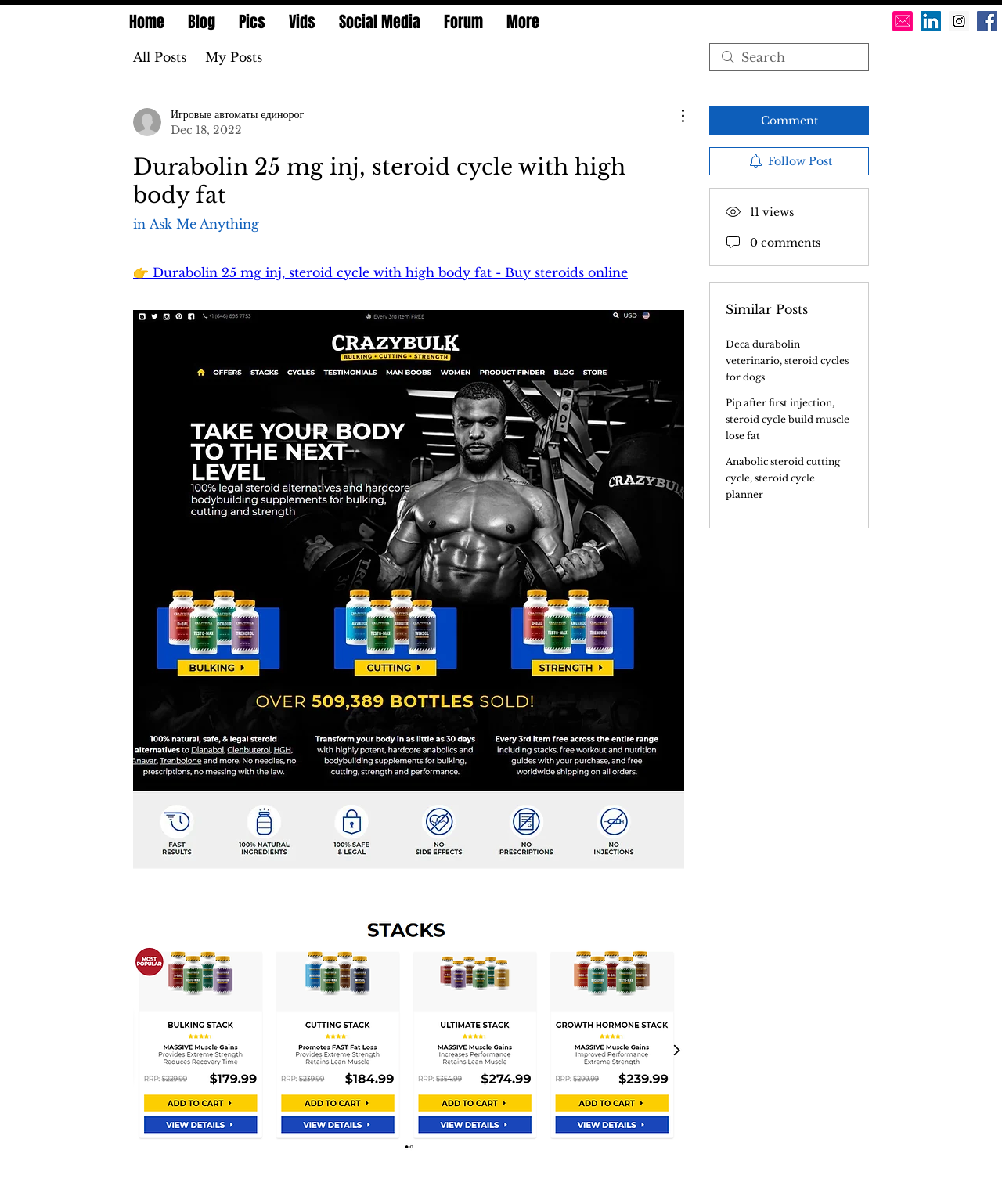Can you provide the bounding box coordinates for the element that should be clicked to implement the instruction: "Follow the post"?

[0.708, 0.122, 0.867, 0.146]